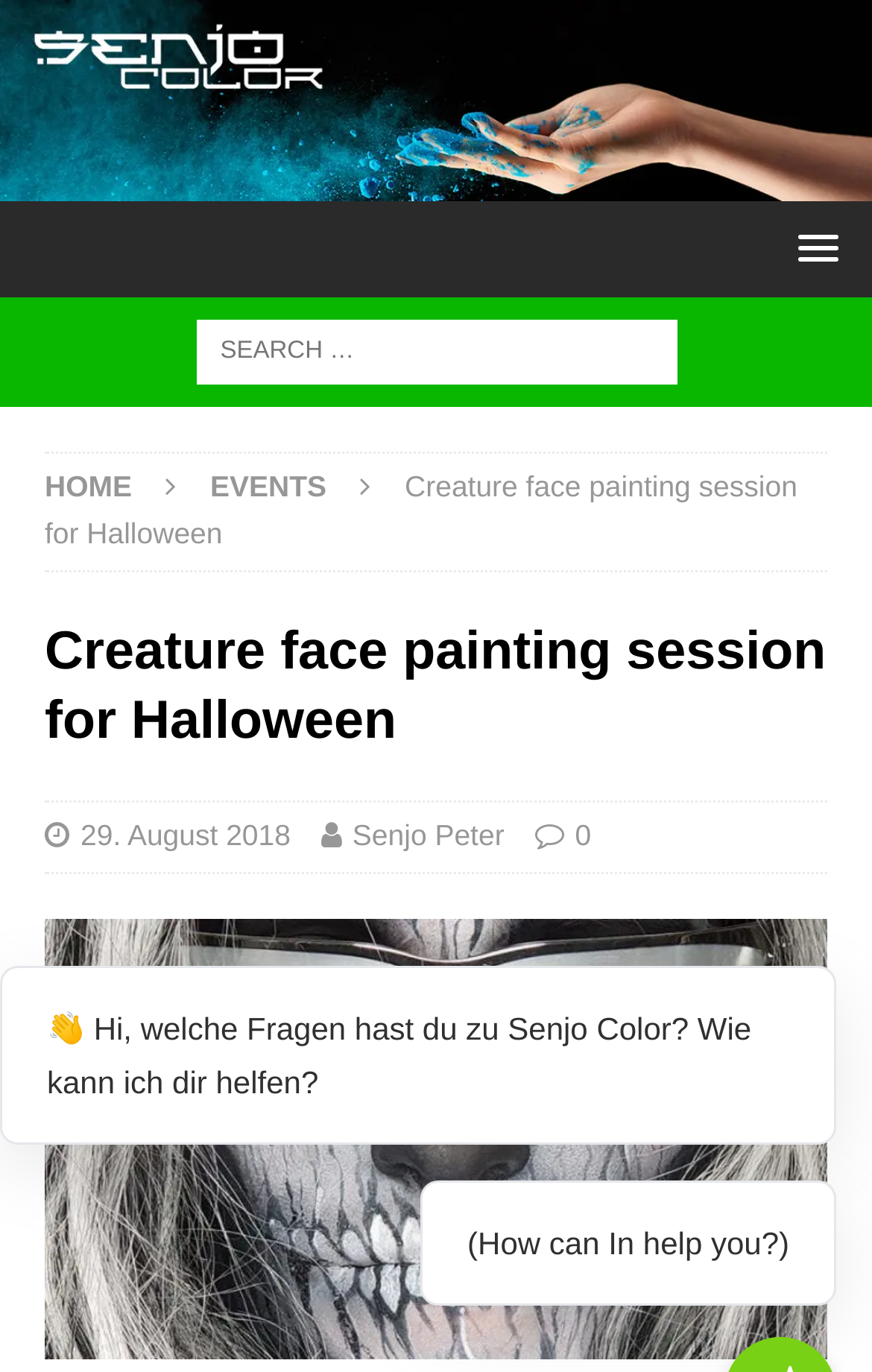Give a short answer to this question using one word or a phrase:
What is the name of the event?

Creature face painting session for Halloween